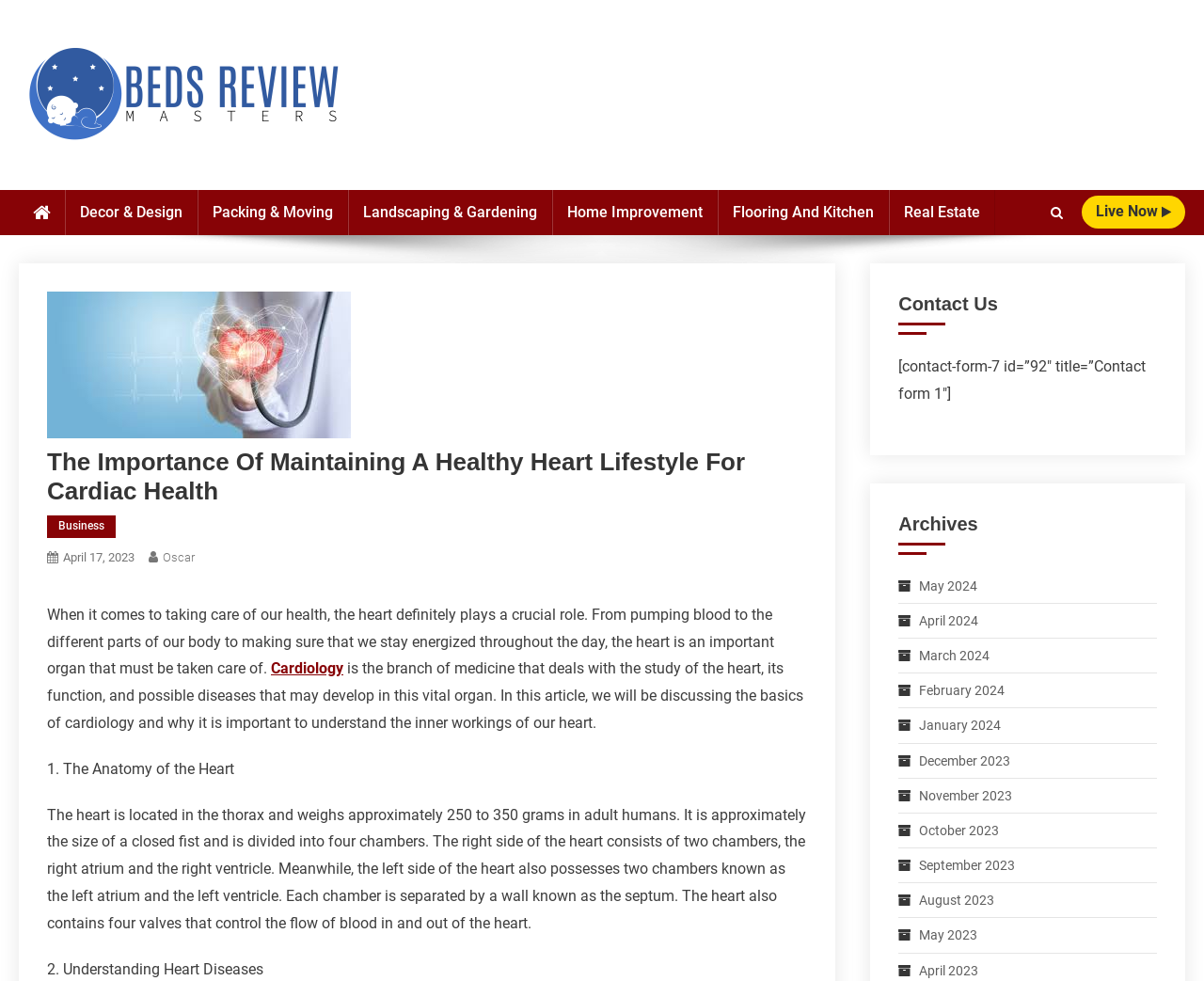Find the bounding box coordinates for the element described here: "Decor & Design".

[0.054, 0.194, 0.164, 0.24]